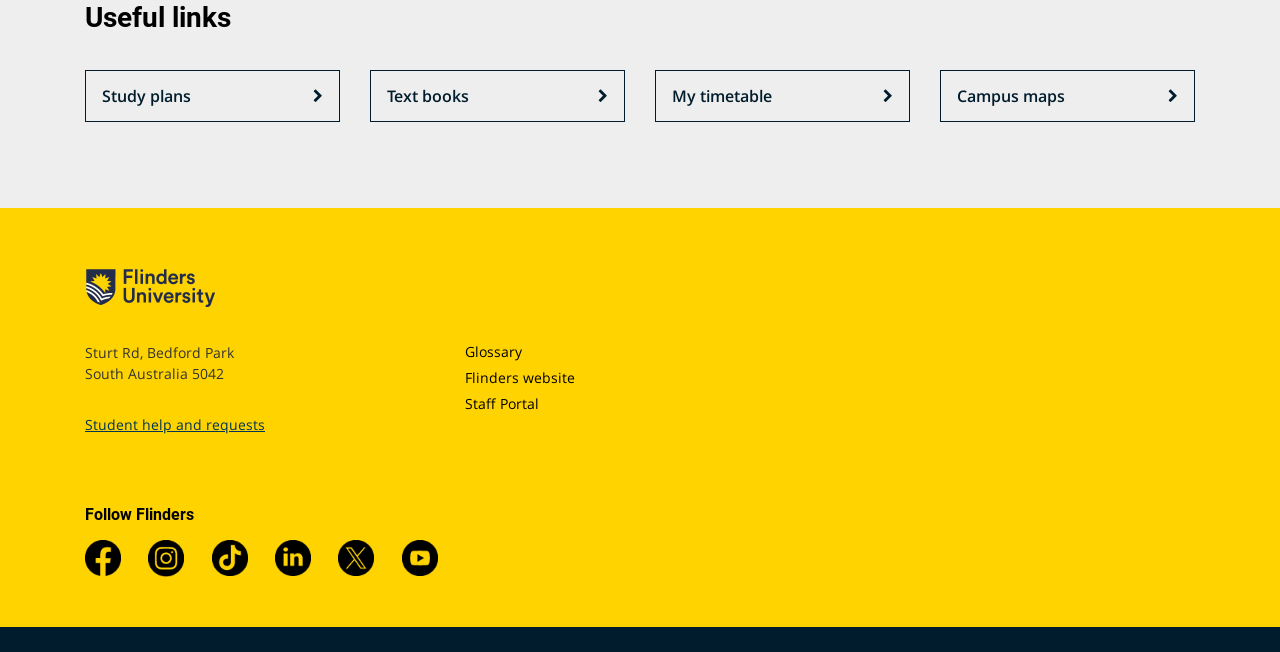Please identify the bounding box coordinates of the clickable region that I should interact with to perform the following instruction: "Click on Study plans". The coordinates should be expressed as four float numbers between 0 and 1, i.e., [left, top, right, bottom].

[0.066, 0.107, 0.266, 0.186]